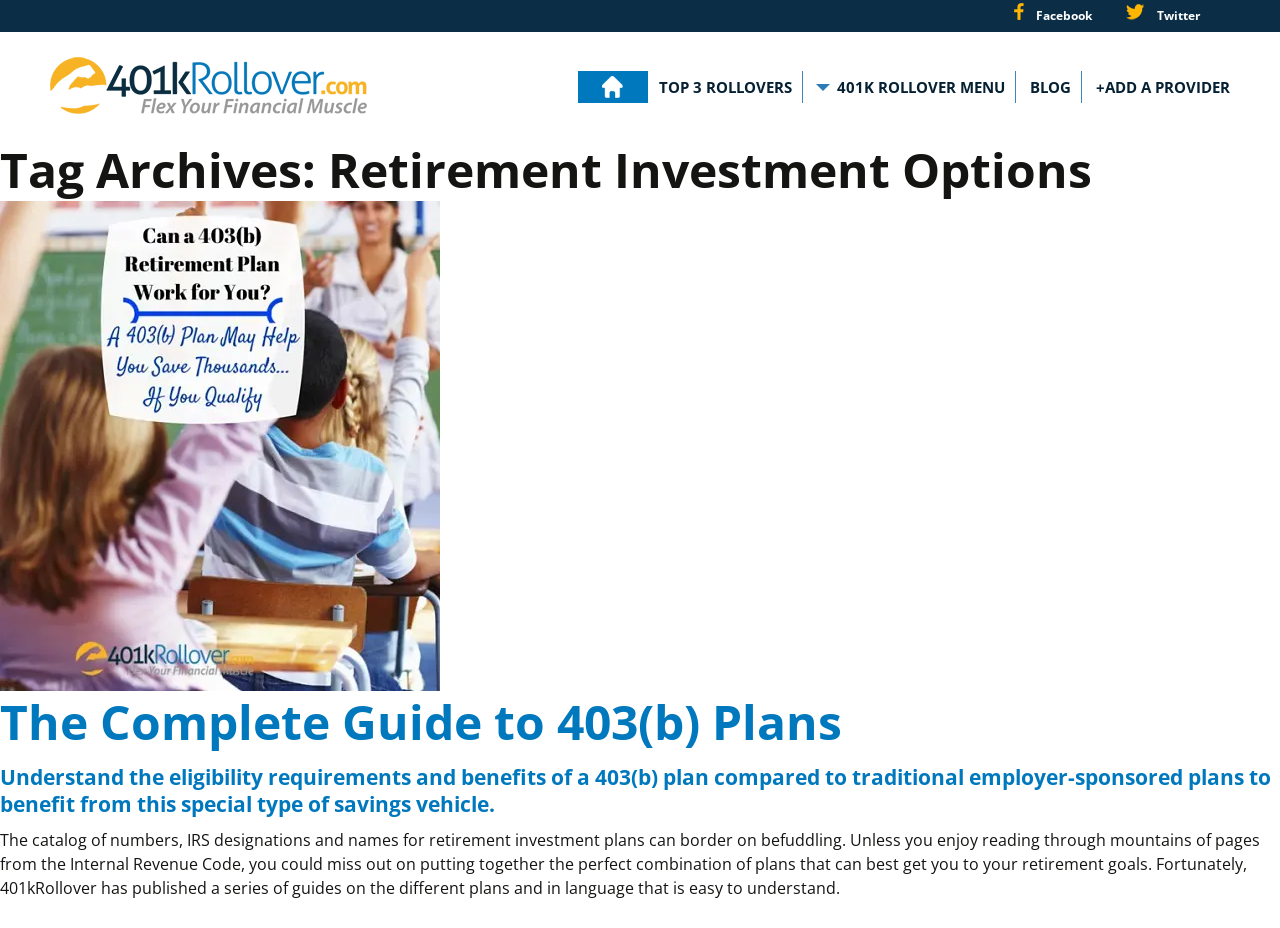Please find the bounding box coordinates of the element that must be clicked to perform the given instruction: "explore TOP 3 ROLLOVERS". The coordinates should be four float numbers from 0 to 1, i.e., [left, top, right, bottom].

[0.515, 0.077, 0.619, 0.111]